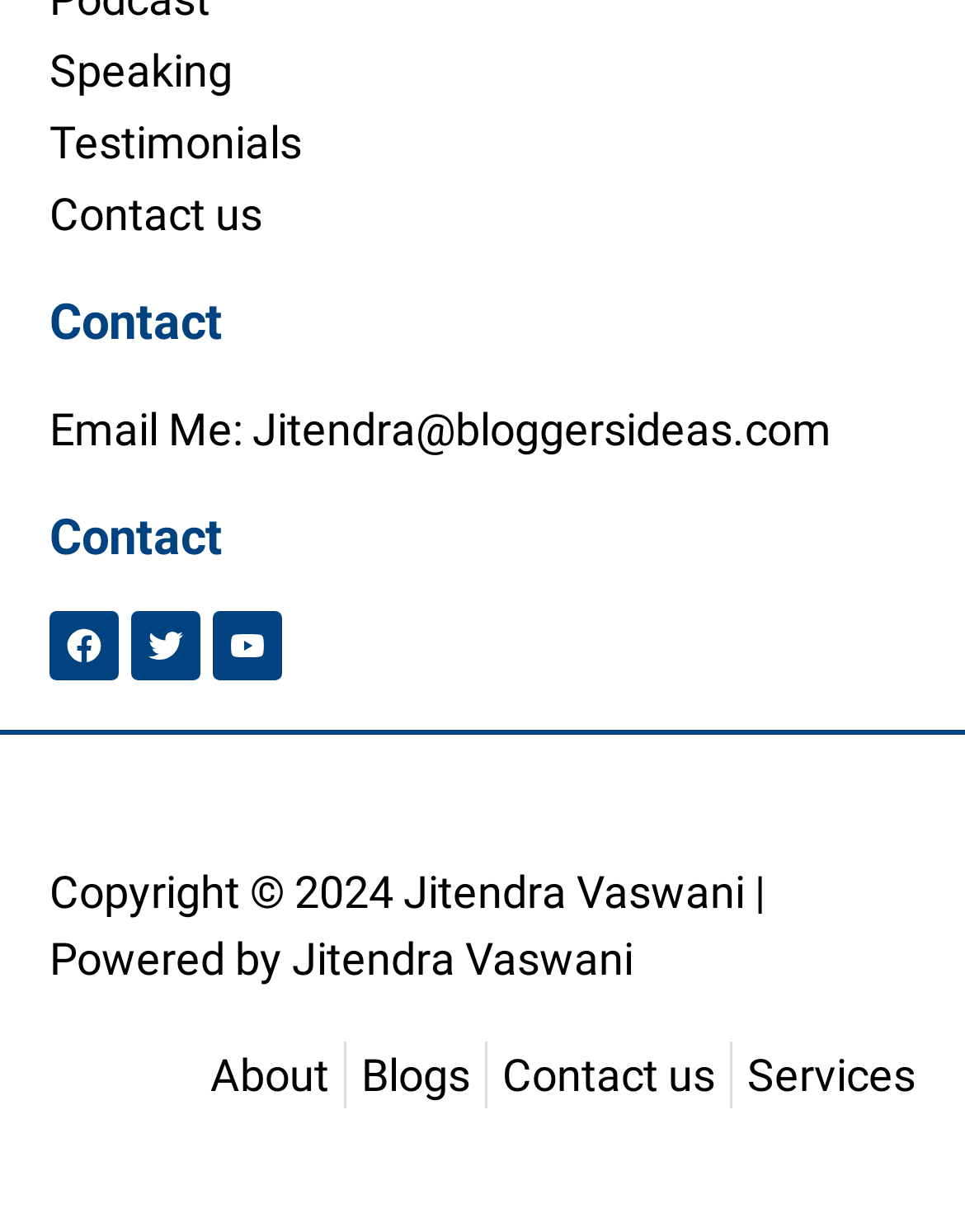Find the bounding box coordinates of the element's region that should be clicked in order to follow the given instruction: "Visit Facebook". The coordinates should consist of four float numbers between 0 and 1, i.e., [left, top, right, bottom].

[0.051, 0.497, 0.123, 0.553]